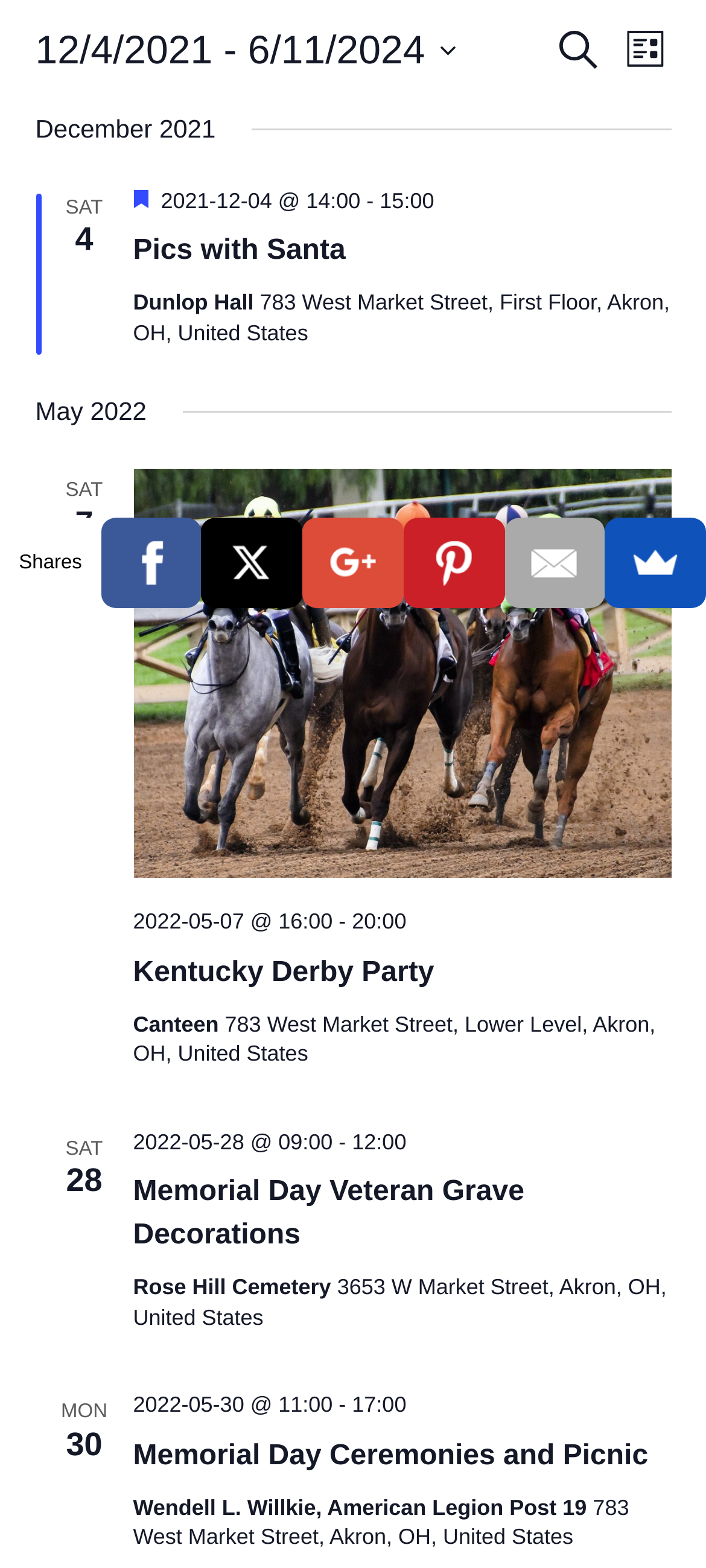Provide the bounding box coordinates of the HTML element described by the text: "12/4/2021 2021-12-04 - 6/11/2024 Now". The coordinates should be in the format [left, top, right, bottom] with values between 0 and 1.

[0.05, 0.013, 0.646, 0.051]